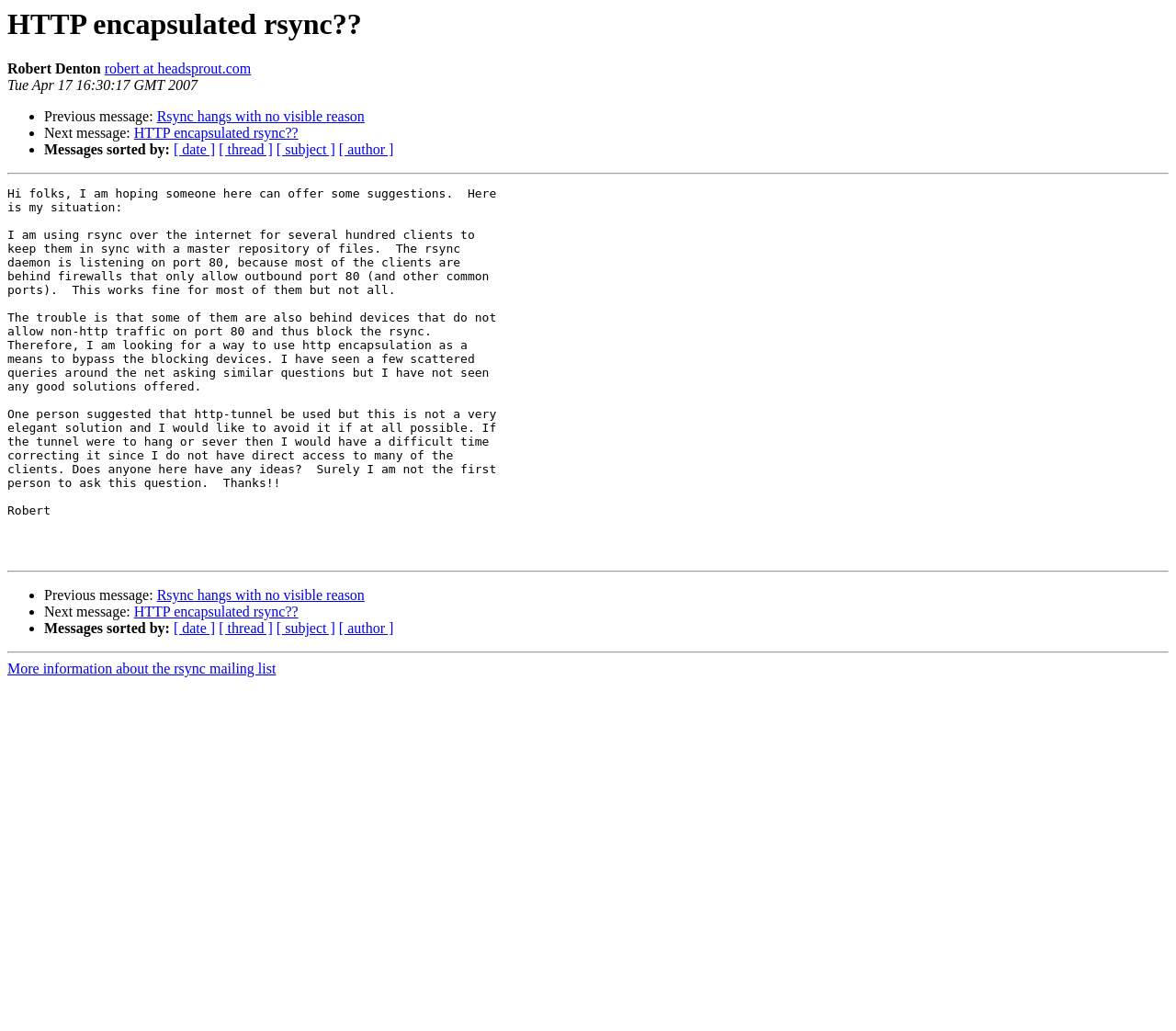Look at the image and give a detailed response to the following question: What is the current sorting method of the messages?

The current sorting method of the messages is not specified on the webpage, but there are links to sort the messages by date, thread, subject, and author.